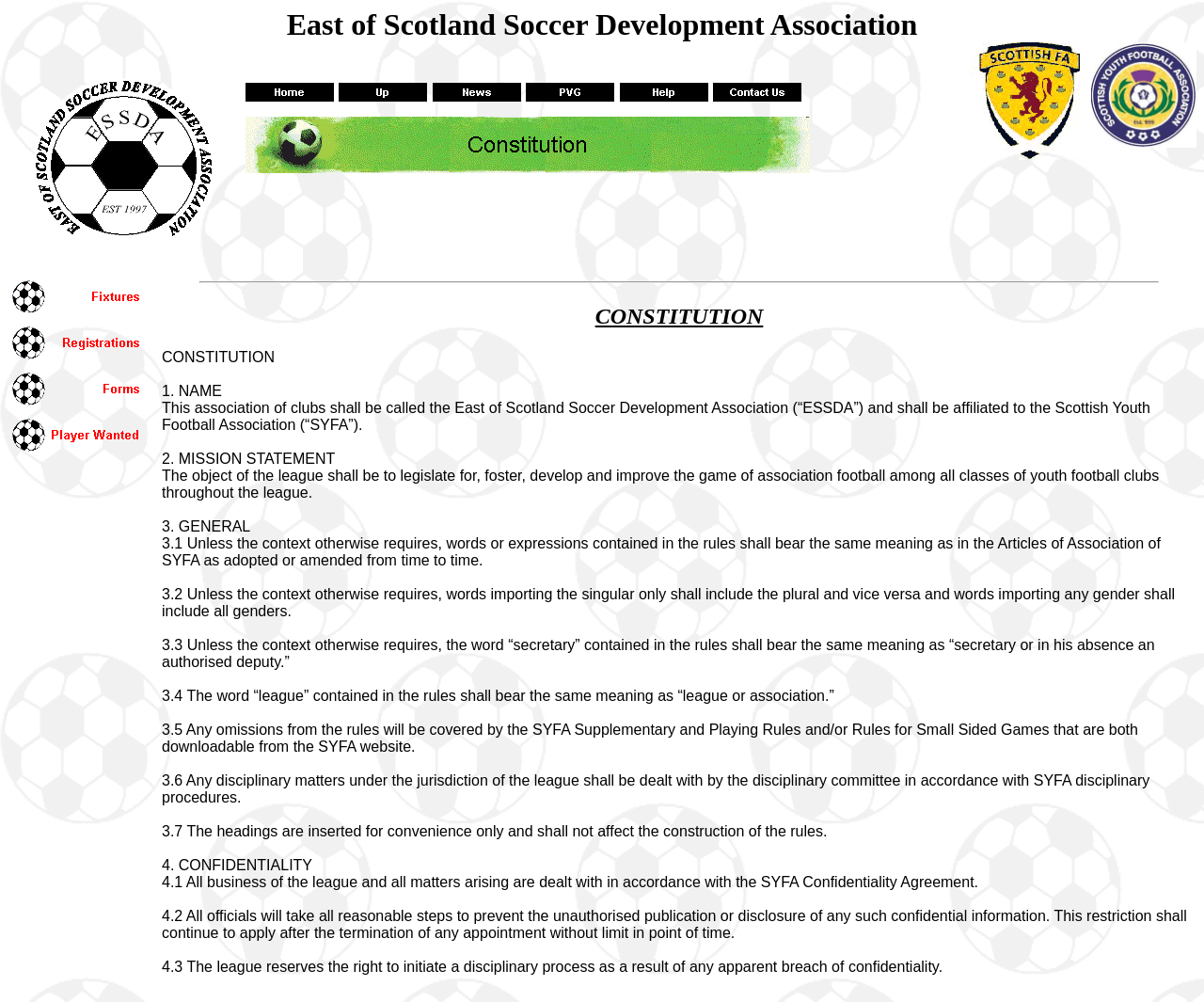What is the meaning of the word 'secretary' in the rules?
Refer to the screenshot and respond with a concise word or phrase.

Secretary or in his absence an authorised deputy